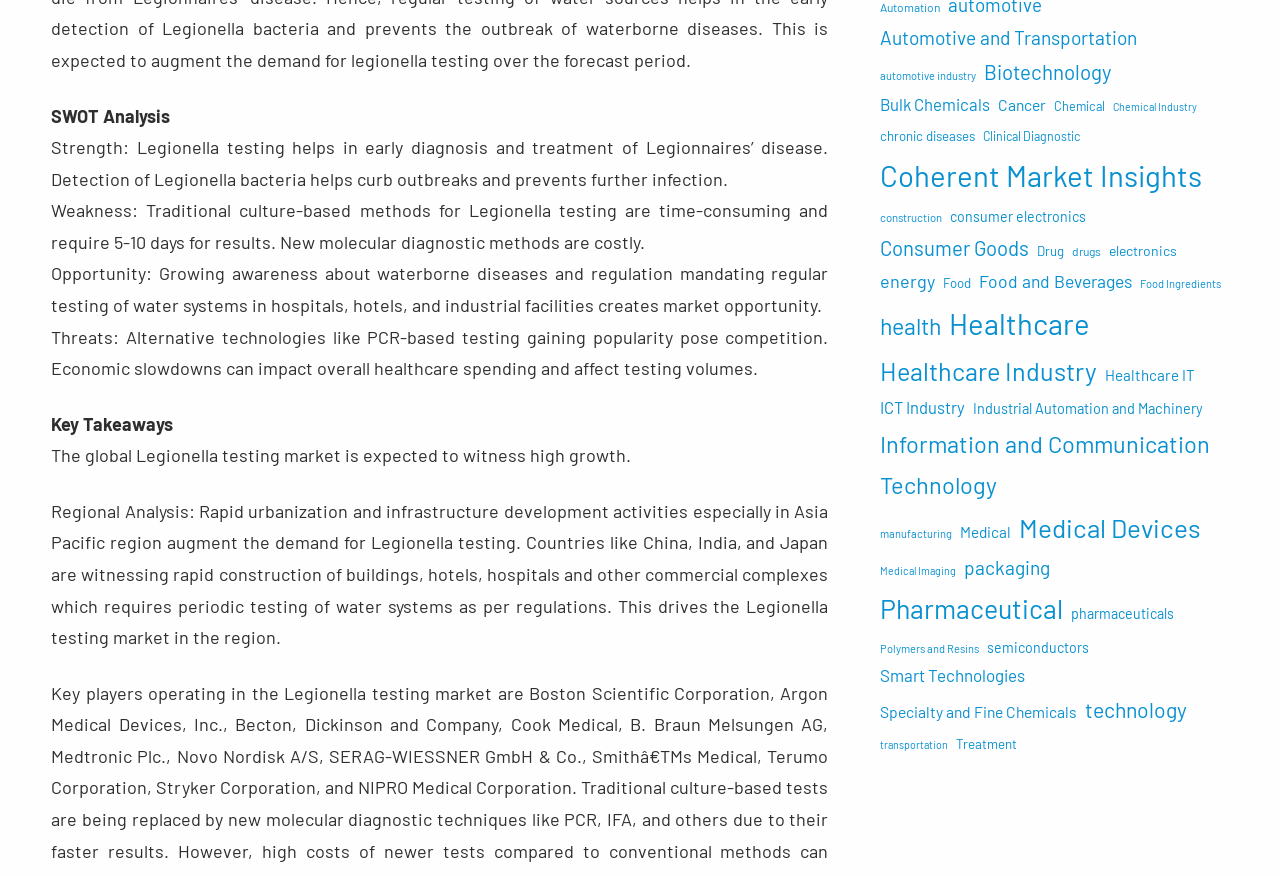Respond with a single word or phrase to the following question:
What is the opportunity mentioned in the SWOT analysis?

Growing awareness about waterborne diseases